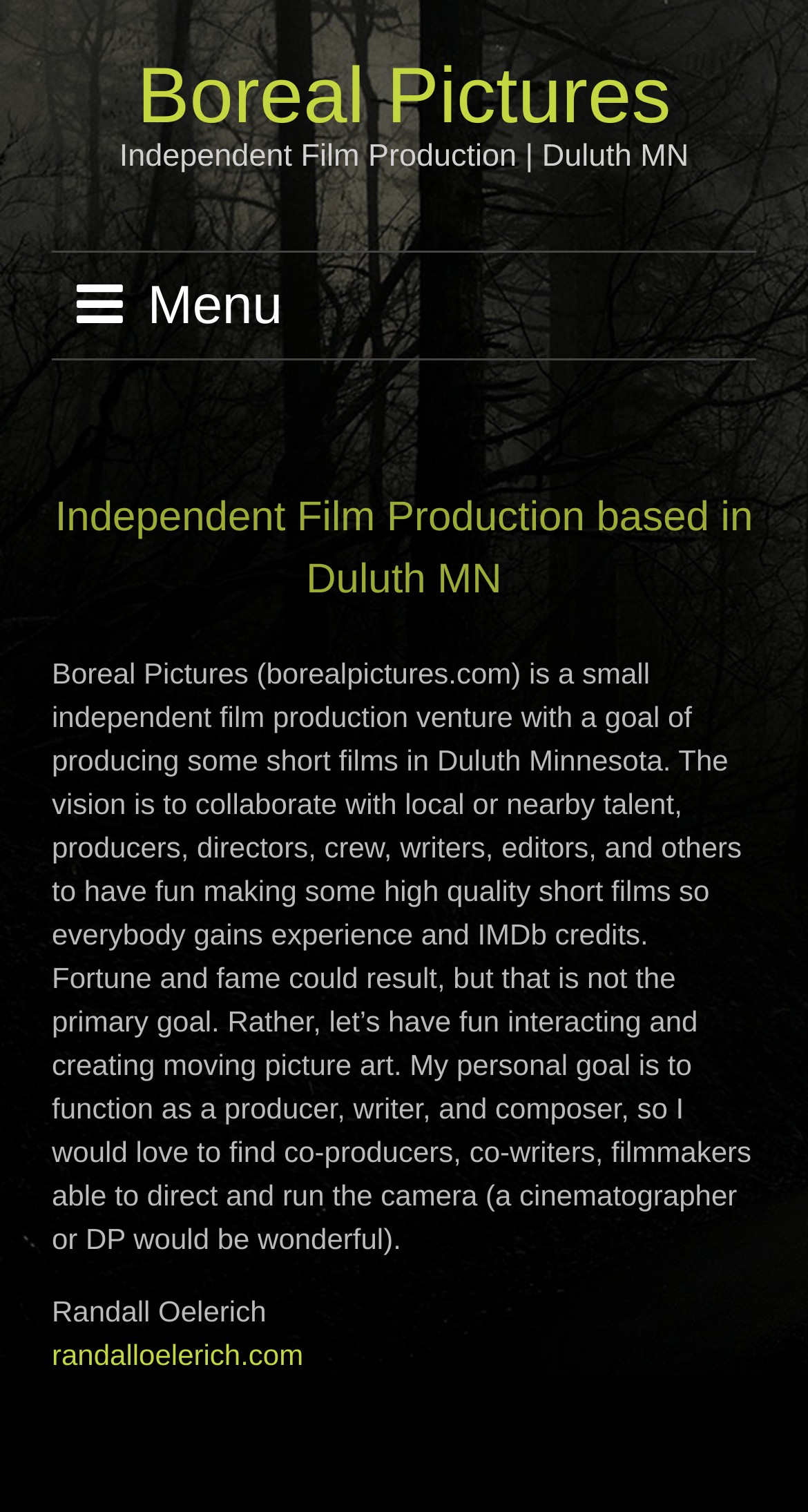Offer an in-depth caption of the entire webpage.

The webpage is about Boreal Pictures and Randall Oelerich, focusing on film production and film scoring. At the top, there is a heading "Boreal Pictures" with a link to the company's website. Below it, another heading "Independent Film Production | Duluth MN" is located. 

To the right of the headings, a menu is situated, which contains a dropdown list. The dropdown list has a brief introduction to Boreal Pictures, stating that it is a small independent film production venture based in Duluth, Minnesota, aiming to produce high-quality short films while collaborating with local talent. The text also mentions the founder's personal goal of functioning as a producer, writer, and composer.

Further down, the webpage mentions Randall Oelerich, with a link to his personal website. There is a small amount of whitespace separating the sections, making the content easy to read. Overall, the webpage has a simple and clean layout, with a focus on providing information about Boreal Pictures and Randall Oelerich's film-related endeavors.